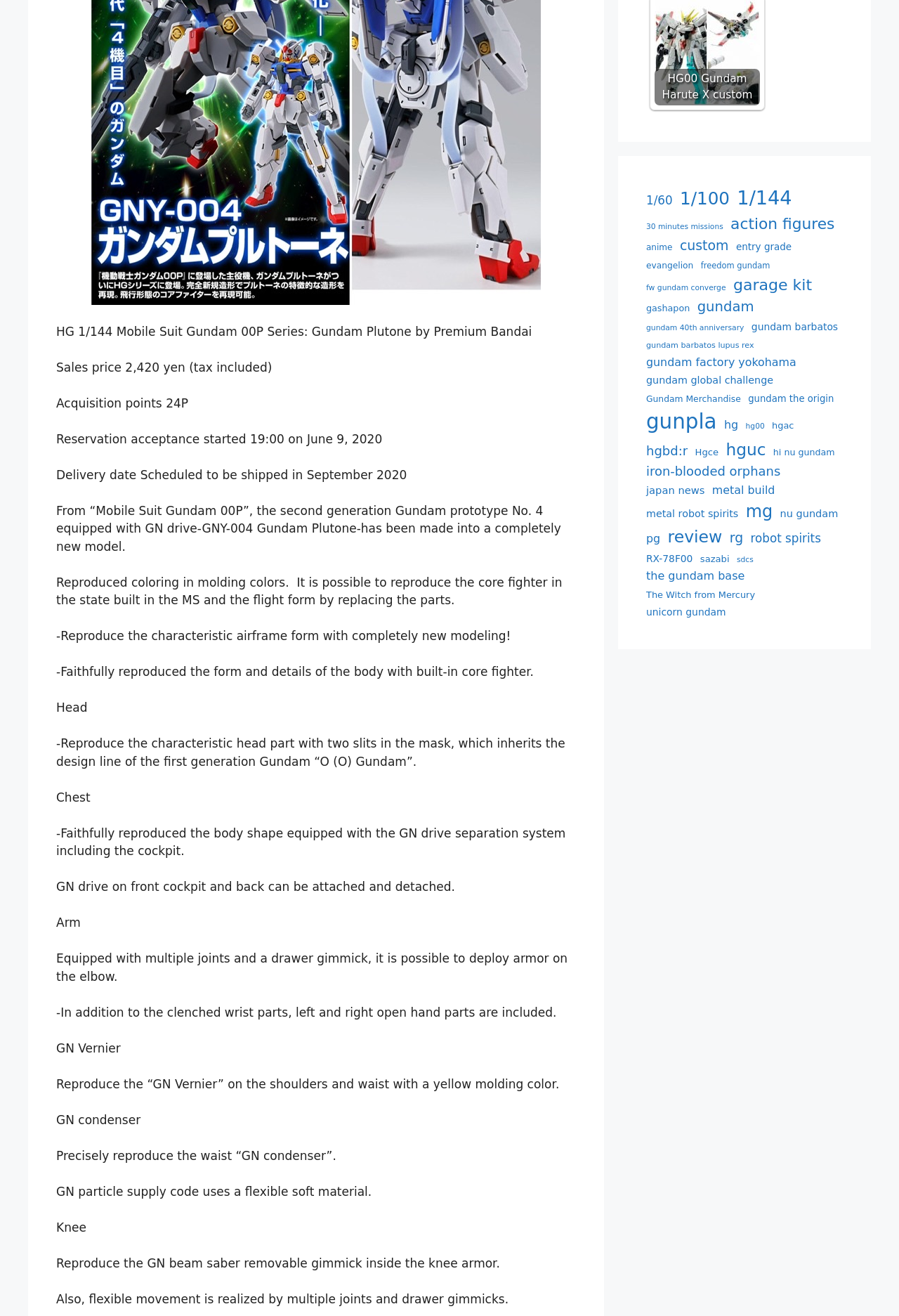Please provide the bounding box coordinates for the UI element as described: "gundam barbatos lupus rex". The coordinates must be four floats between 0 and 1, represented as [left, top, right, bottom].

[0.719, 0.259, 0.839, 0.268]